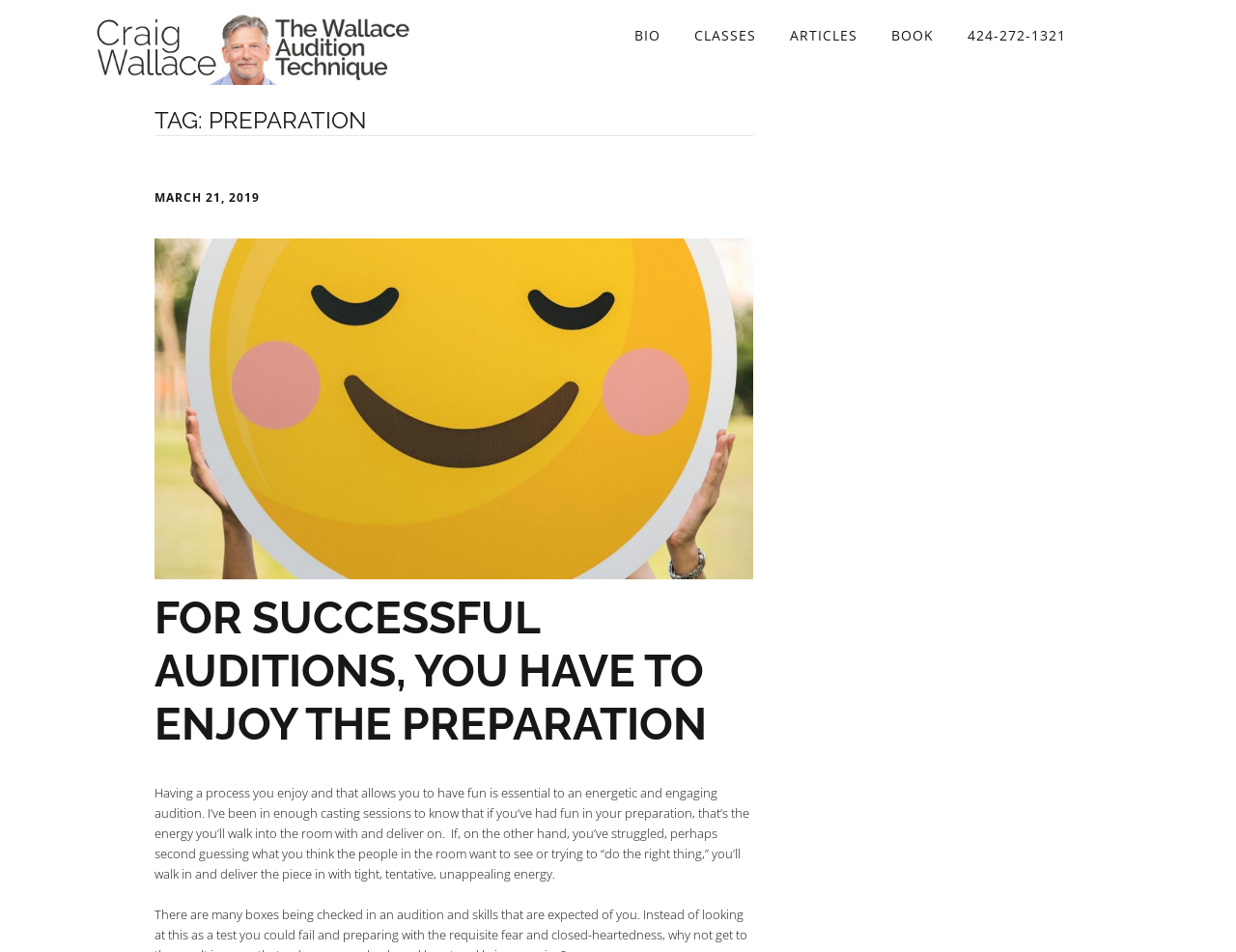Determine the bounding box coordinates of the clickable area required to perform the following instruction: "call the phone number". The coordinates should be represented as four float numbers between 0 and 1: [left, top, right, bottom].

[0.77, 0.016, 0.875, 0.058]